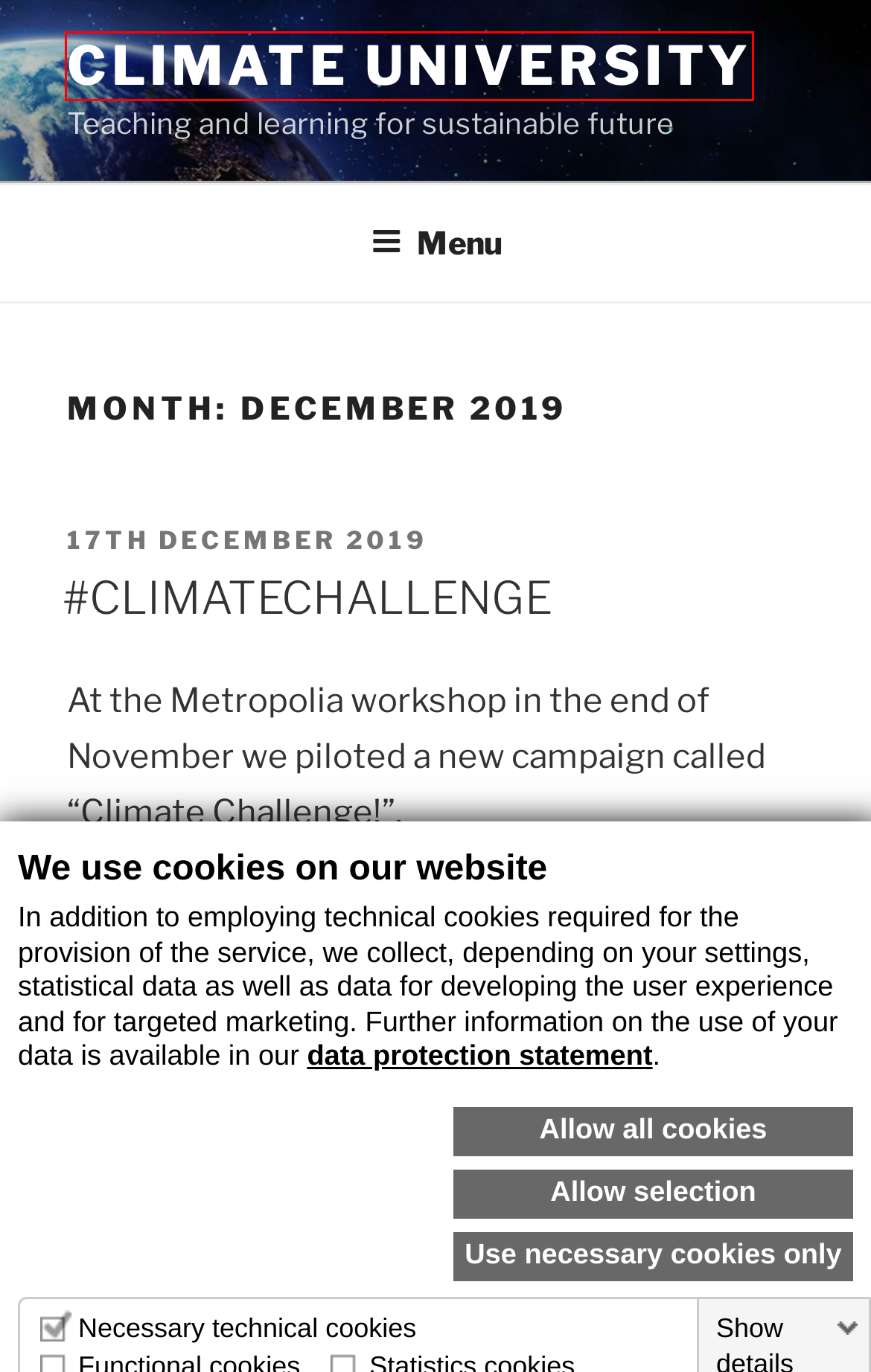Given a screenshot of a webpage featuring a red bounding box, identify the best matching webpage description for the new page after the element within the red box is clicked. Here are the options:
A. #CLIMATECHALLENGE – Climate University
B. August 2022 – Climate University
C. Studies
D. September 2019 – Climate University
E. September 2020 – Climate University
F. November 2018 – Climate University
G. April 2022 – Climate University
H. Climate University – Teaching and learning for sustainable future

H